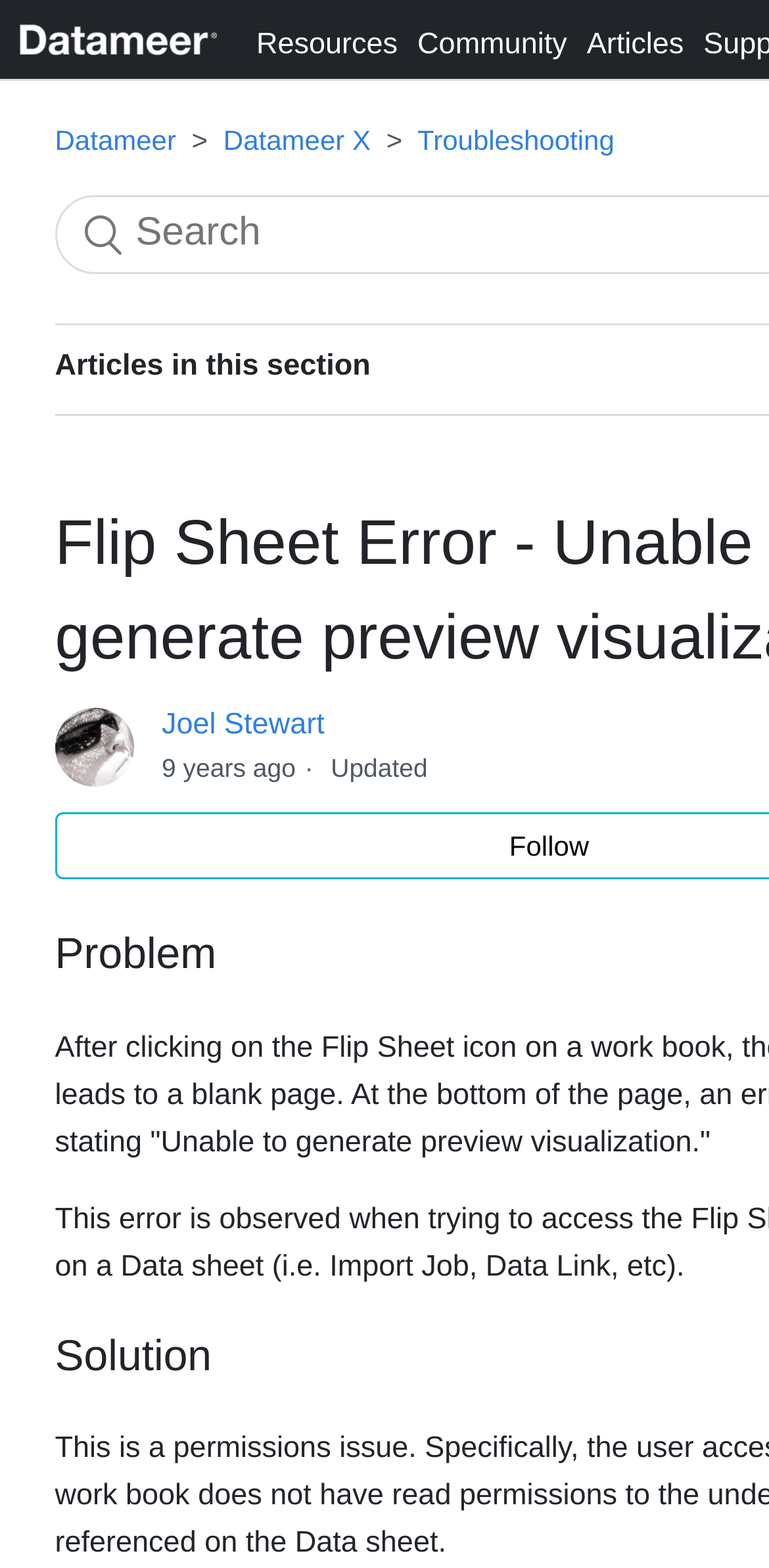How many sub-links are under the 'Troubleshooting' section?
Can you give a detailed and elaborate answer to the question?

I found one link under the 'Troubleshooting' section, which is the link with the text 'Joel Stewart'. This link is located below the 'Troubleshooting' link, indicated by its y1 and y2 coordinates, which are greater than those of the 'Troubleshooting' link.